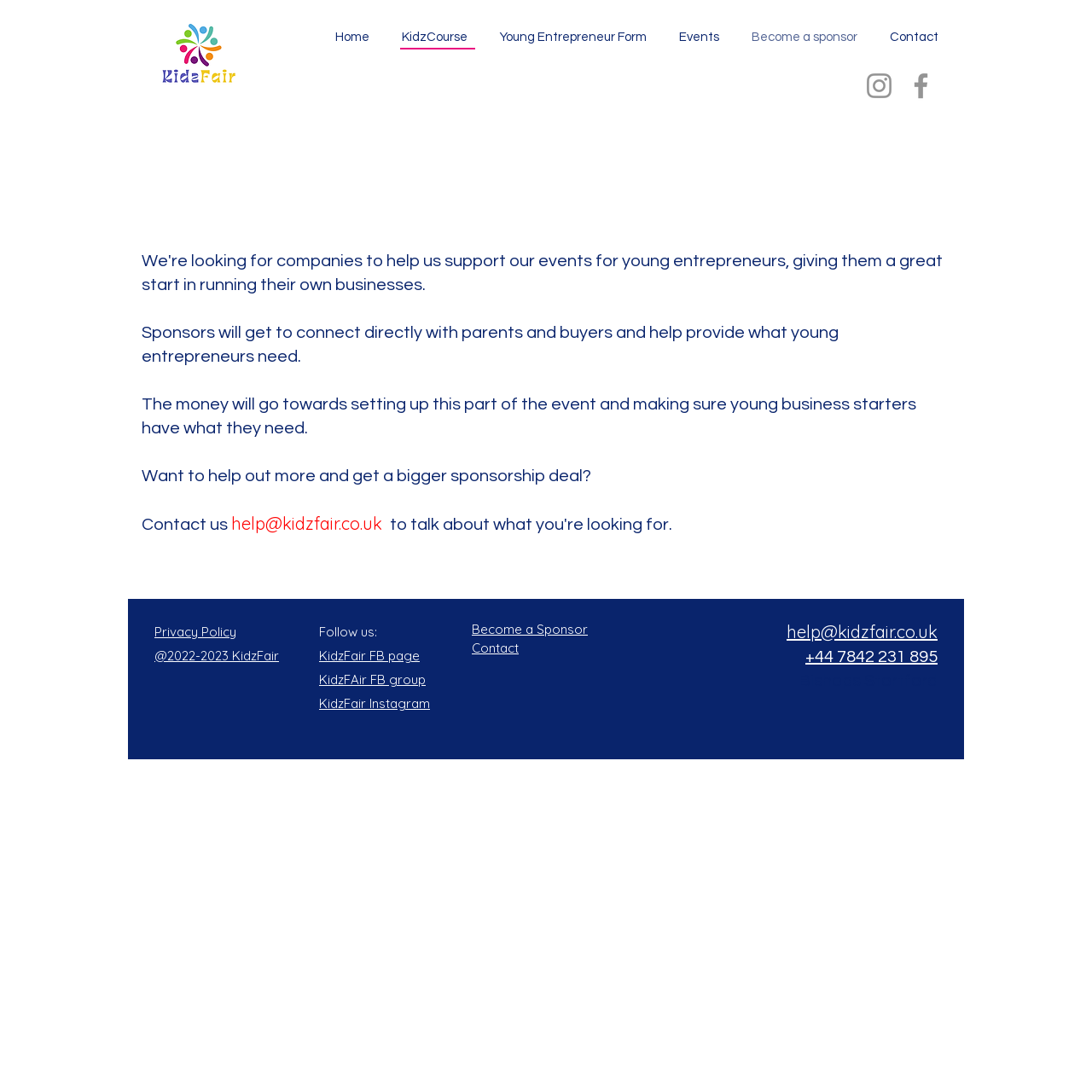Find the bounding box coordinates of the element I should click to carry out the following instruction: "View the 'Home' page".

[0.285, 0.019, 0.338, 0.049]